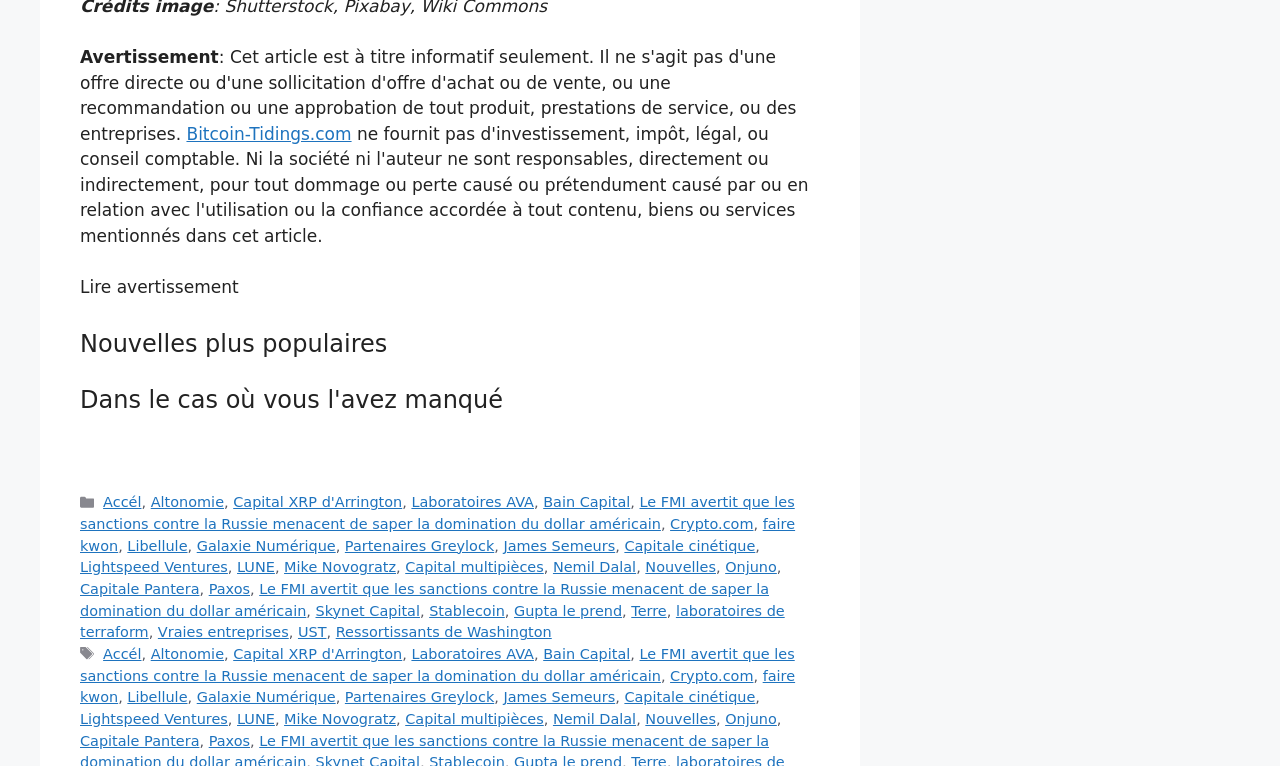How many news articles are listed?
Analyze the image and provide a thorough answer to the question.

There are multiple news articles listed on the page, as indicated by the numerous links and headings throughout the page.